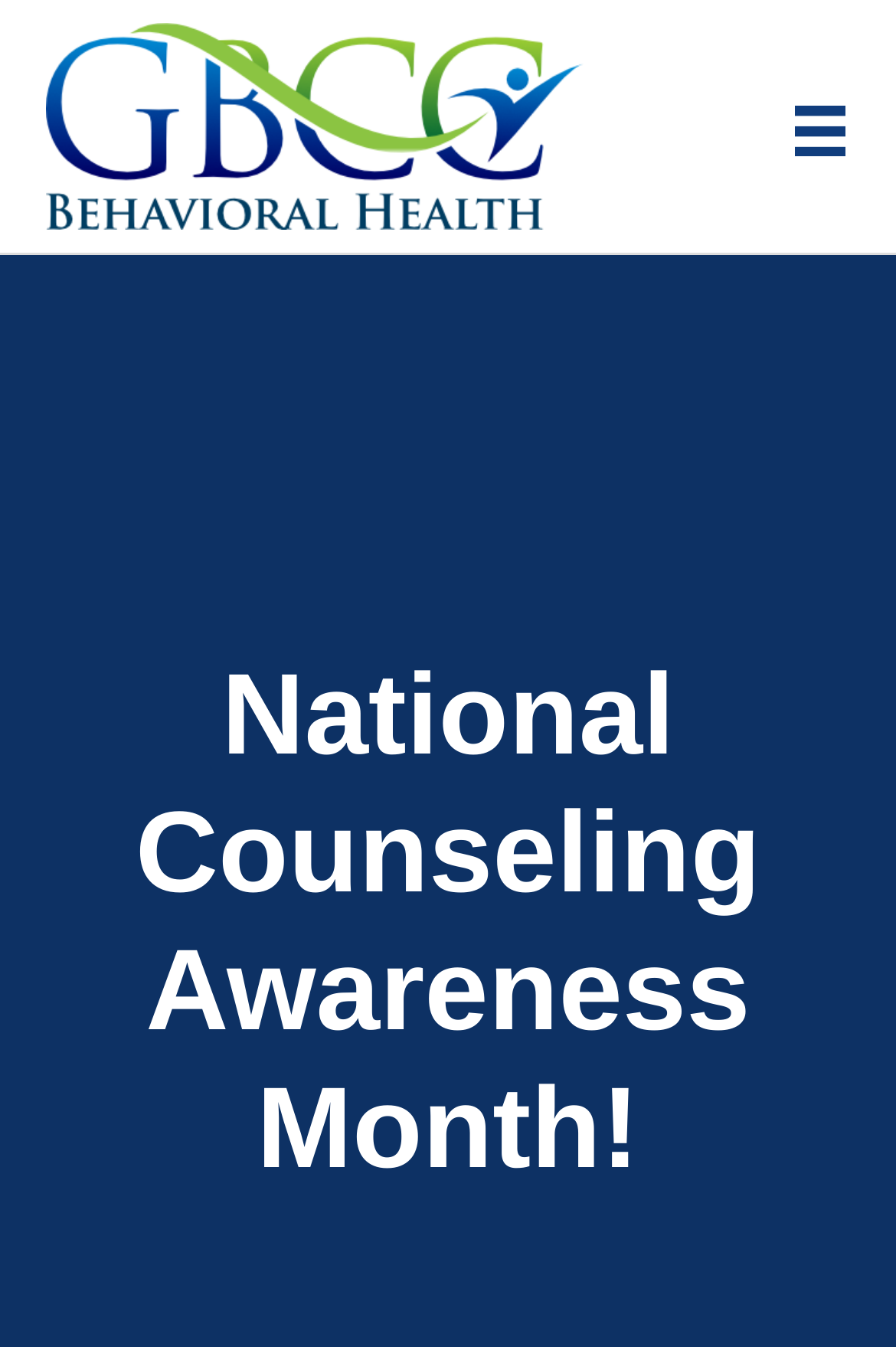Identify the bounding box coordinates for the UI element described as: "alt="GBCC Behavioral Health" title="GBCC-logo"". The coordinates should be provided as four floats between 0 and 1: [left, top, right, bottom].

[0.051, 0.143, 0.653, 0.177]